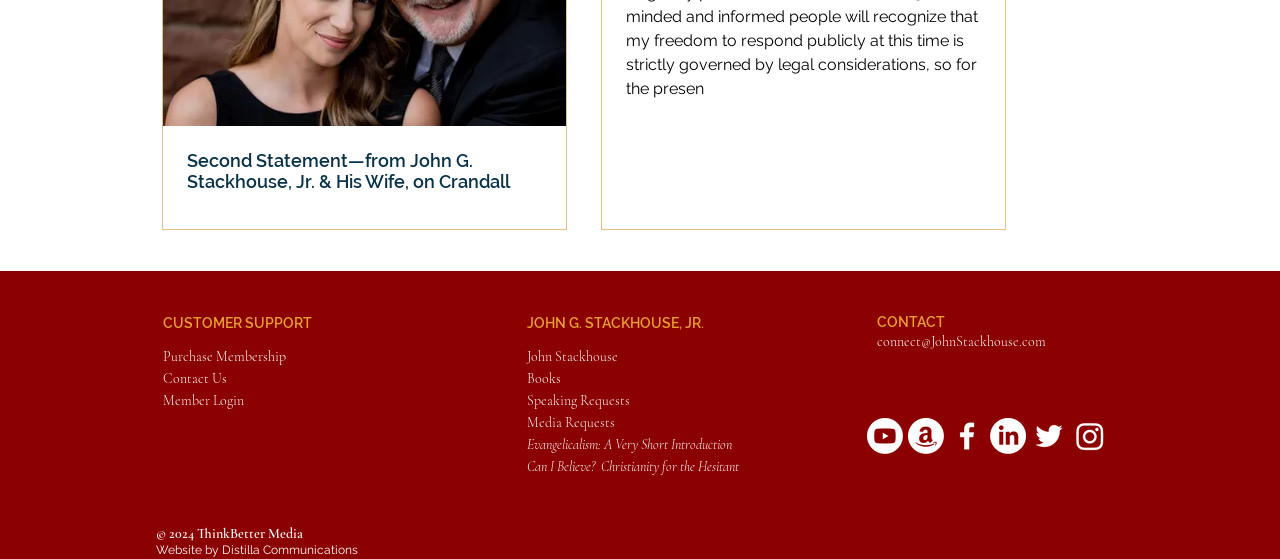Please specify the bounding box coordinates of the region to click in order to perform the following instruction: "Login as a member".

[0.127, 0.702, 0.191, 0.733]